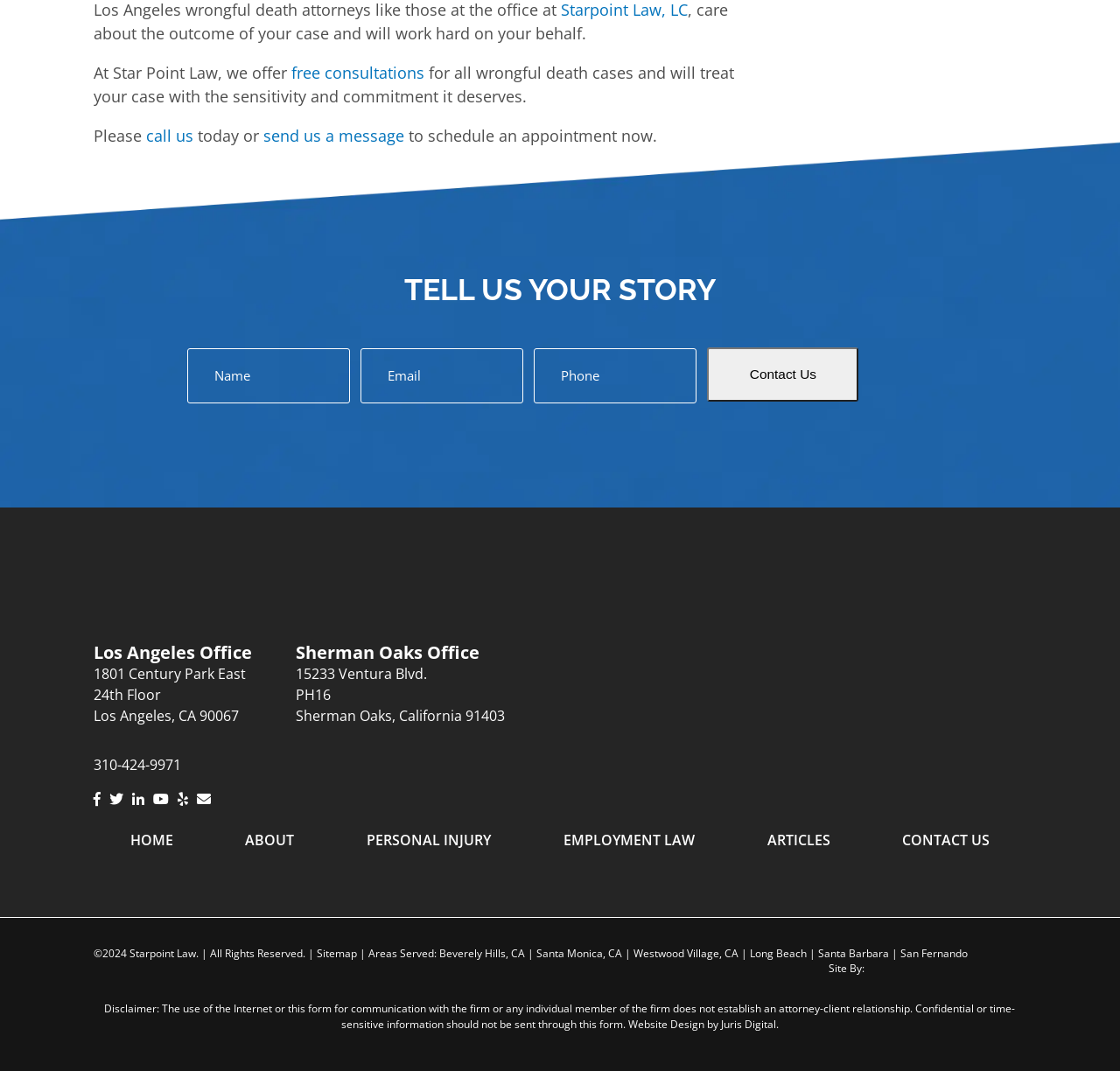Examine the image and give a thorough answer to the following question:
What is the purpose of the 'TELL US YOUR STORY' section?

The 'TELL US YOUR STORY' section contains a heading, three text boxes, and a 'Contact Us' button, which suggests that it is a form to fill out to schedule an appointment or contact the law firm.